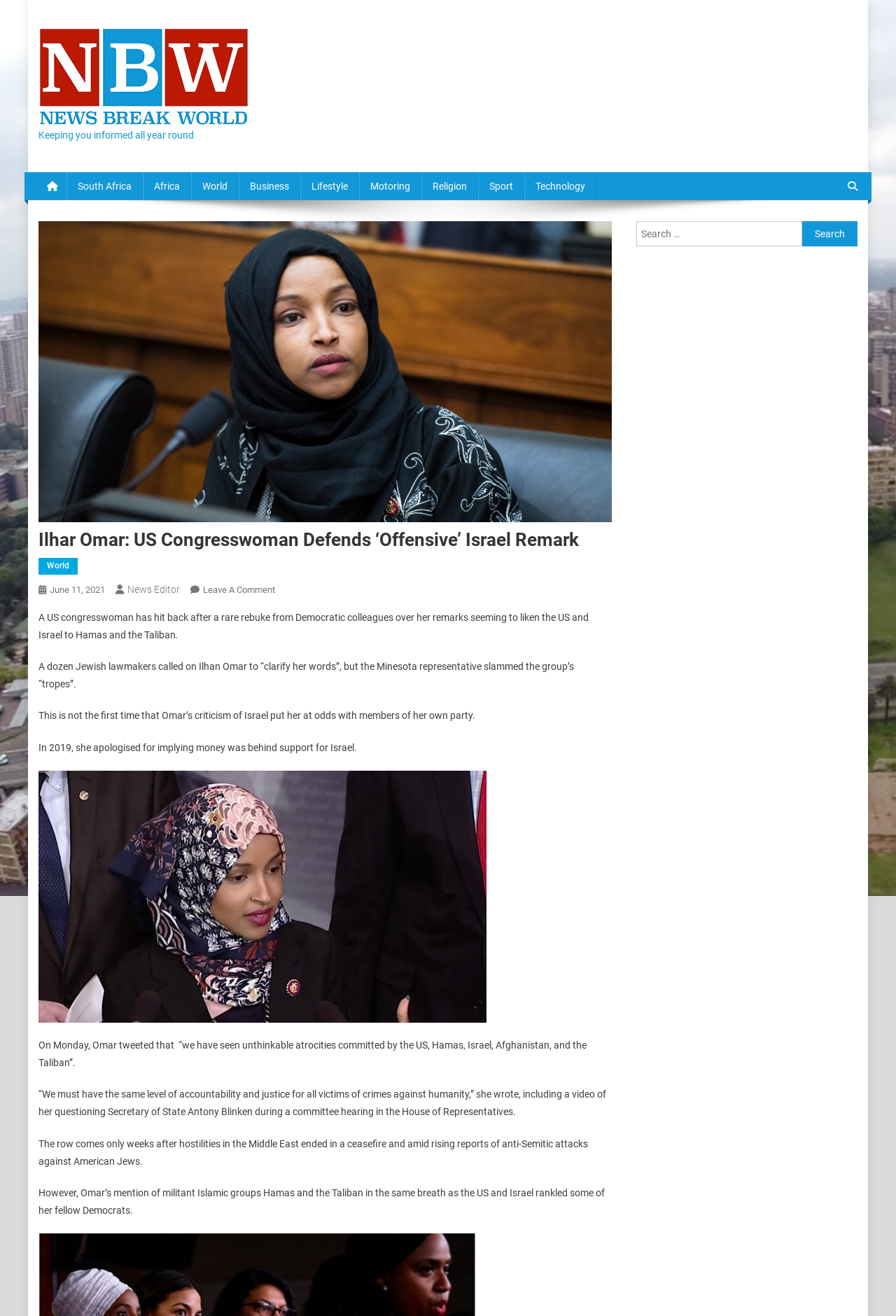Elaborate on the webpage's design and content in a detailed caption.

The webpage is about US Congresswoman Ilhan Omar defending her remarks on Israel, which were deemed offensive by some of her Democratic colleagues. At the top of the page, there is a link to the website's homepage, followed by a static text "Keeping you informed all year round". Below this, there are several links to different sections of the website, including "South Africa", "Africa", "World", "Business", "Lifestyle", and others.

On the right side of the page, there is a search bar with a magnifying glass icon and a button labeled "Search". Below this, there is a link to a social media platform.

The main content of the page is an article about Ilhan Omar's remarks on Israel. The article's title, "Ilhar Omar: US Congresswoman Defends ‘Offensive’ Israel Remark", is displayed prominently at the top of the article section. Below the title, there are links to related topics, including "World" and the date of the article, "June 11, 2021". The author of the article, "News Editor", is also credited.

The article itself is divided into several paragraphs, which describe the controversy surrounding Ilhan Omar's remarks and her response to criticism from her fellow Democrats. The paragraphs are separated by blank lines, making it easy to read.

At the bottom of the page, there is a section that allows users to leave a comment on the article.